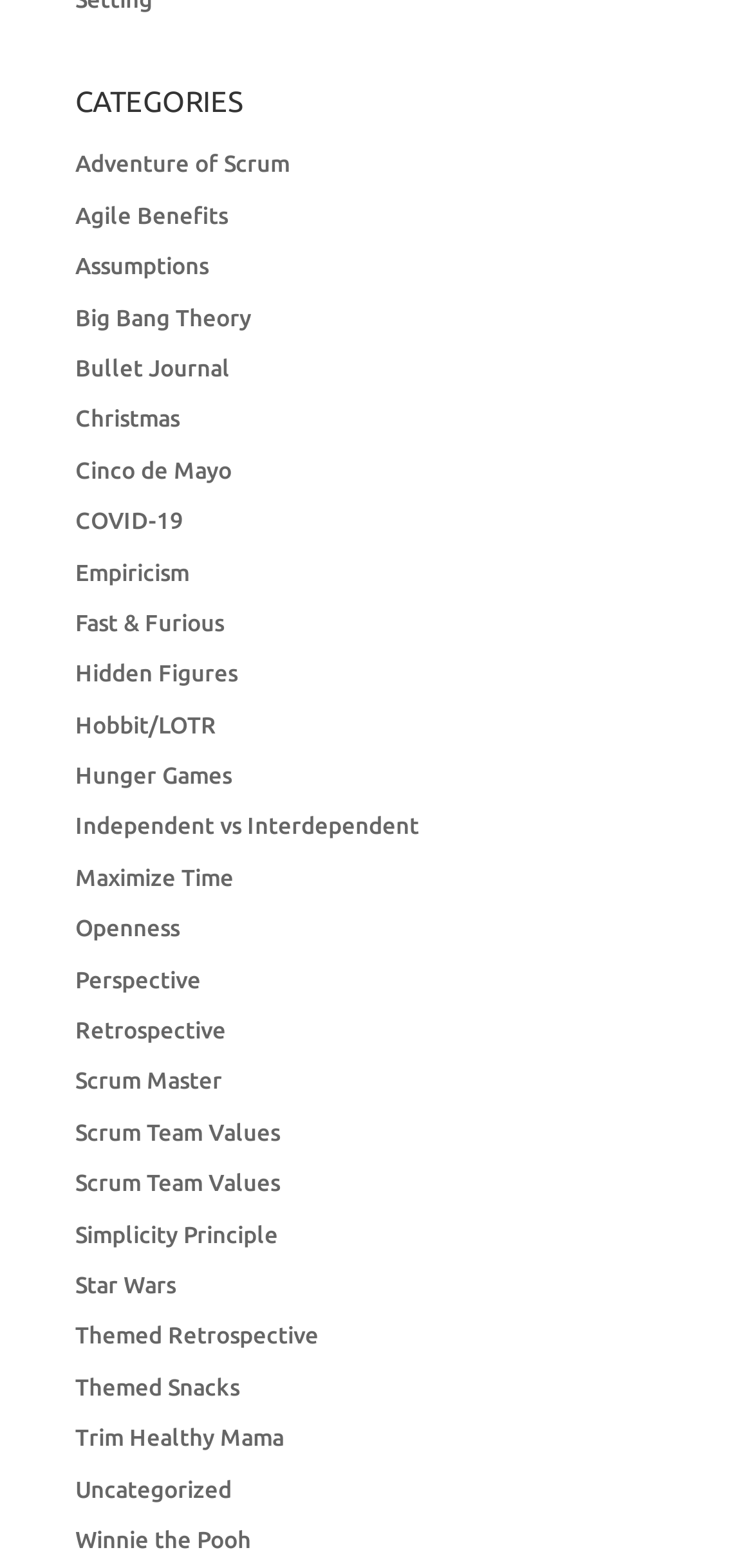Consider the image and give a detailed and elaborate answer to the question: 
What is the last category listed?

The last category listed is 'Winnie the Pooh' because it is the last link element under the 'CATEGORIES' heading, with a bounding box coordinate of [0.1, 0.974, 0.333, 0.99].